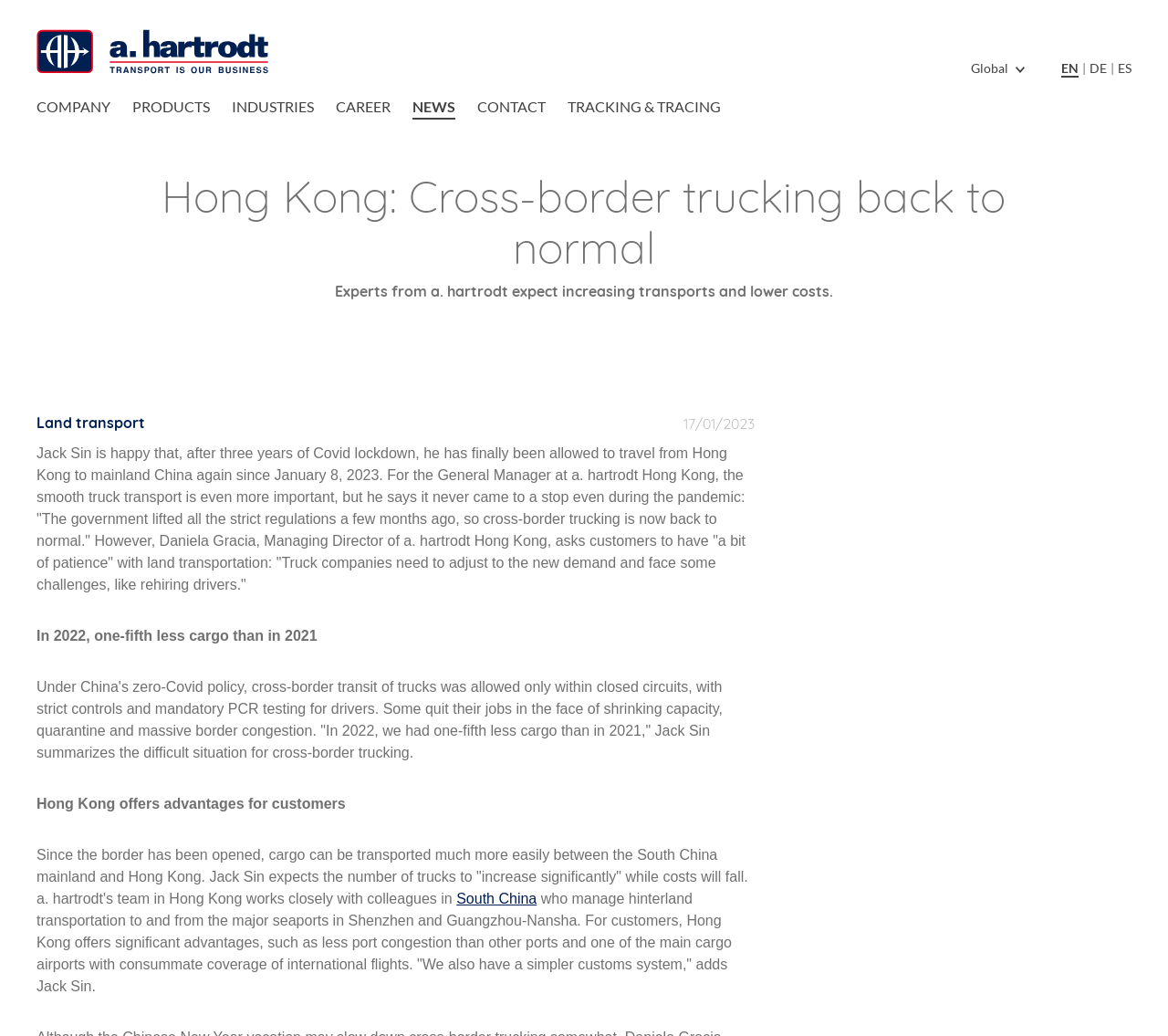What is the expected outcome of the resumption of cross-border trucking?
Refer to the image and give a detailed response to the question.

I determined that the expected outcome of the resumption of cross-border trucking is an increase in transports and lower costs, as mentioned in the article. The article quotes Jack Sin, General Manager at a. hartrodt Hong Kong, as saying that he expects the number of trucks to 'increase significantly' while costs will fall.